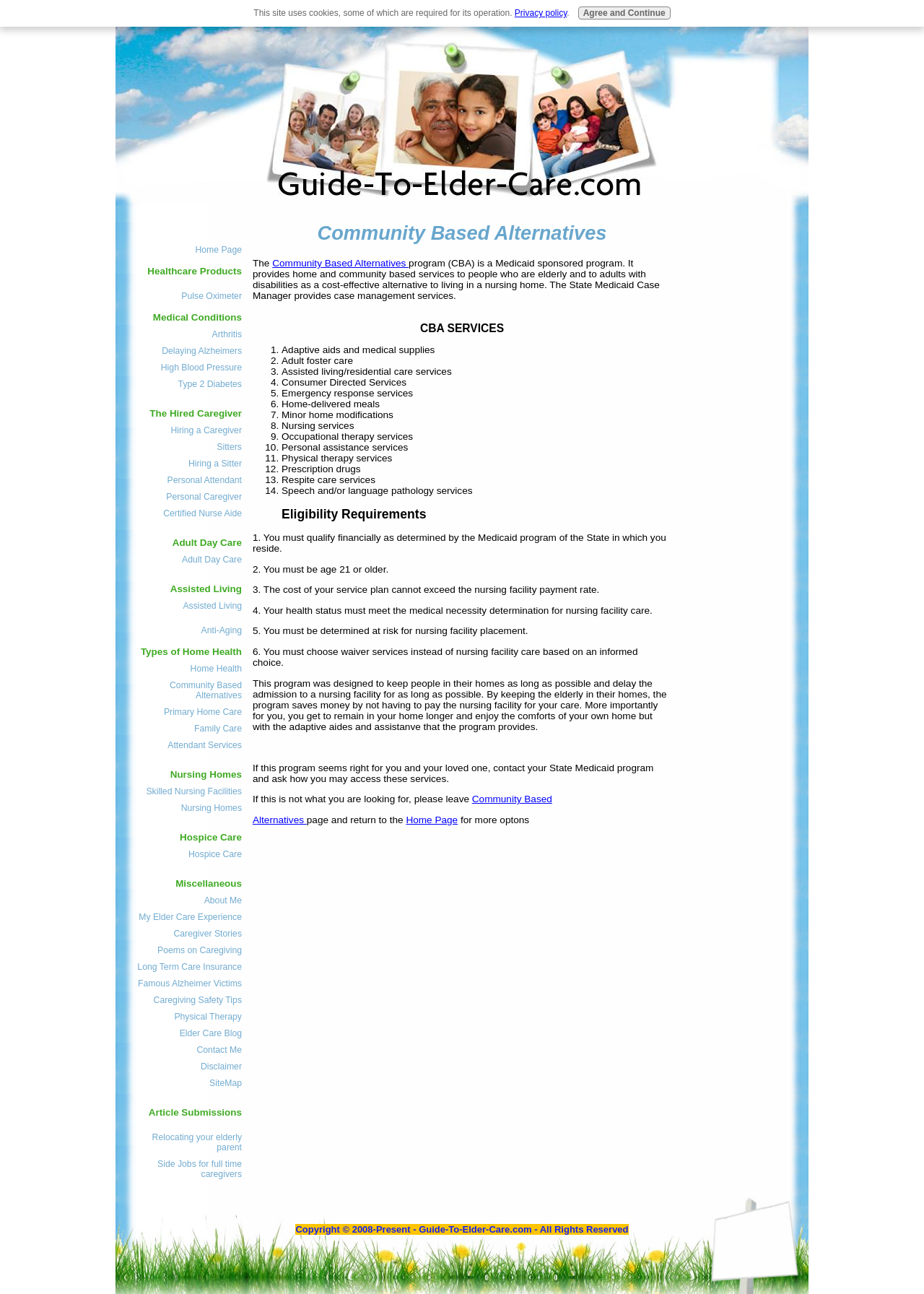Please identify the bounding box coordinates of the clickable region that I should interact with to perform the following instruction: "Read about 'CBA SERVICES'". The coordinates should be expressed as four float numbers between 0 and 1, i.e., [left, top, right, bottom].

[0.455, 0.249, 0.545, 0.258]